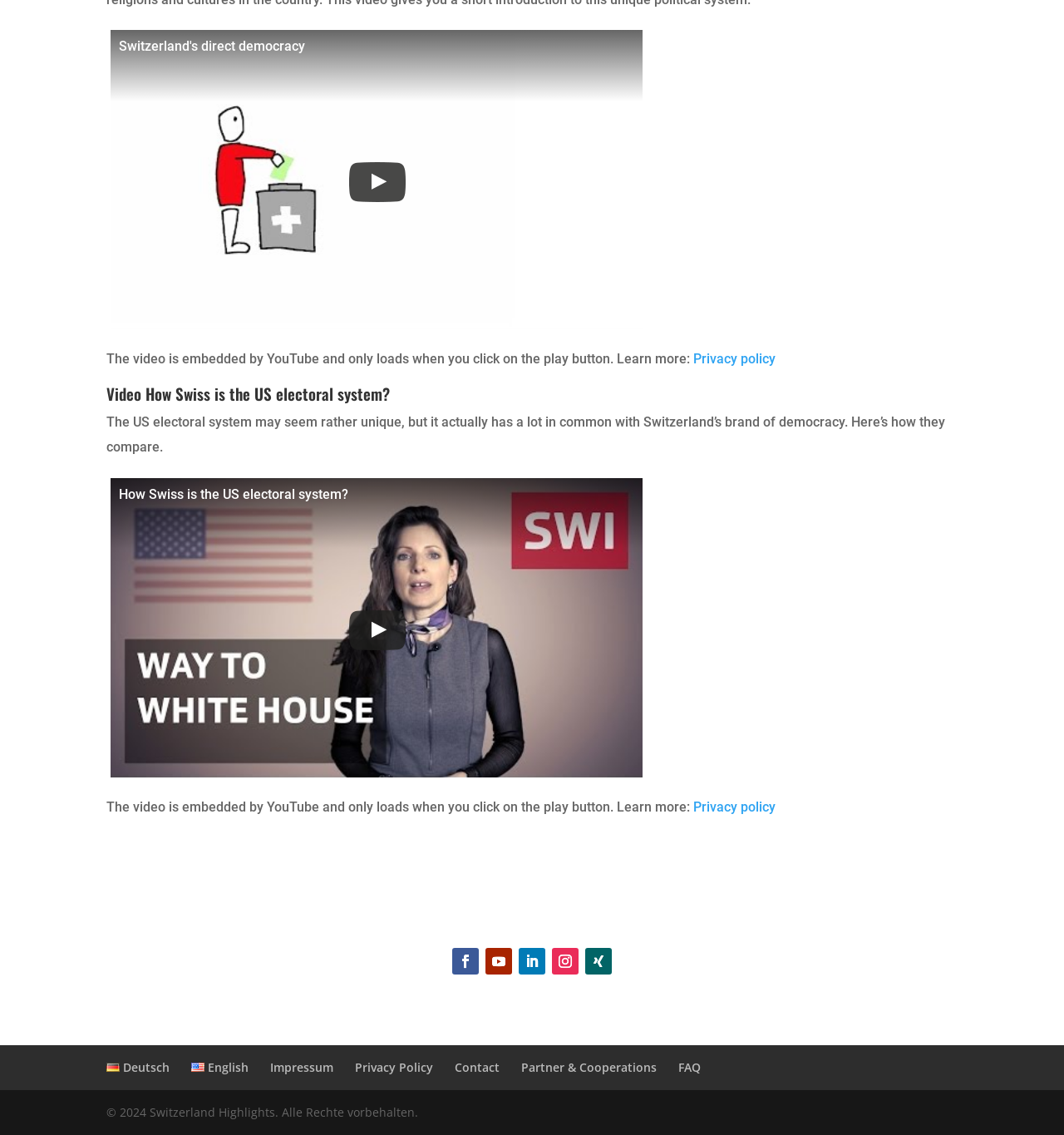Identify the bounding box coordinates of the region that should be clicked to execute the following instruction: "Learn more about 'Top Gold IRA Companies'".

None